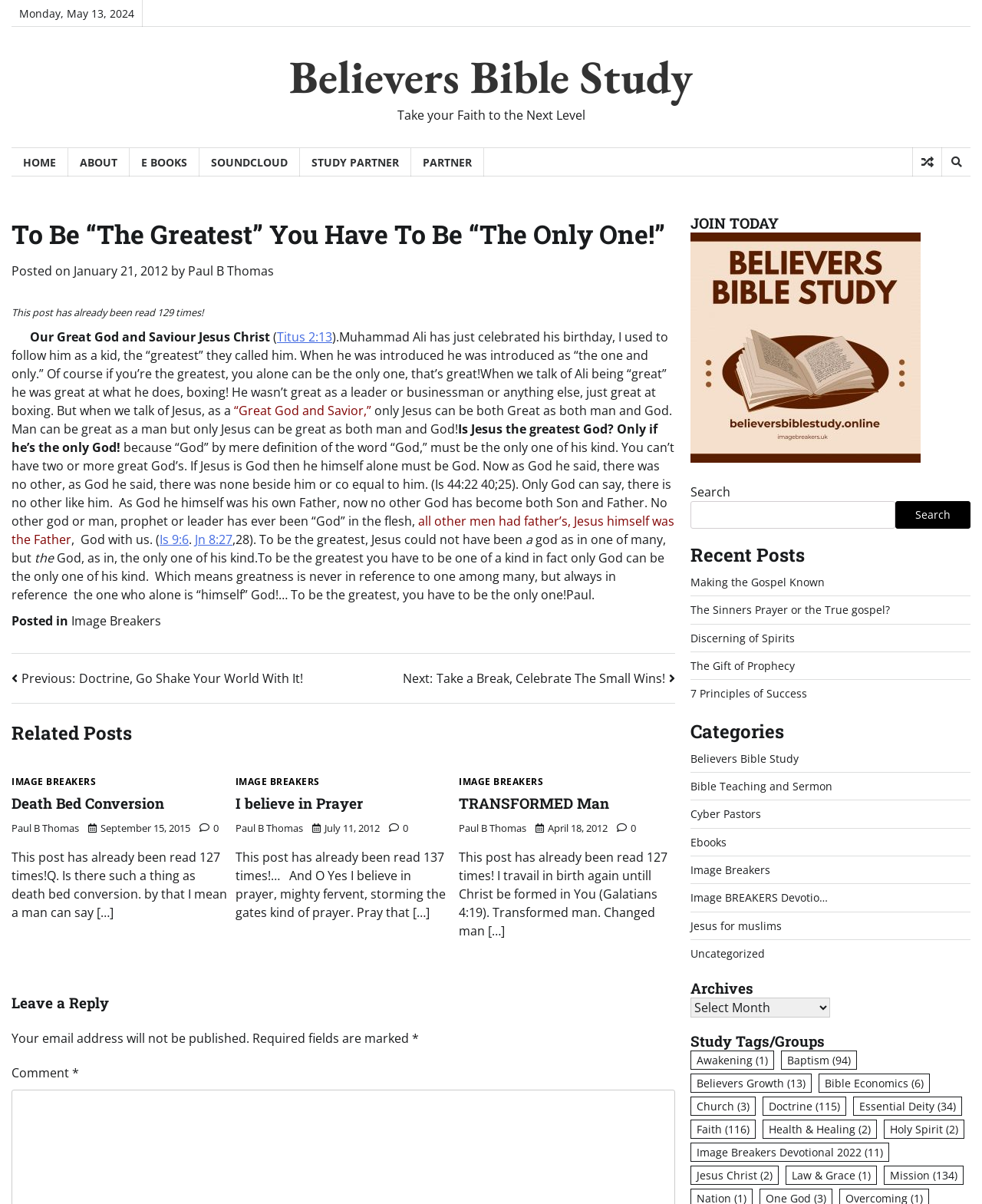Identify the bounding box coordinates necessary to click and complete the given instruction: "Click on 'HOME'".

[0.012, 0.123, 0.07, 0.147]